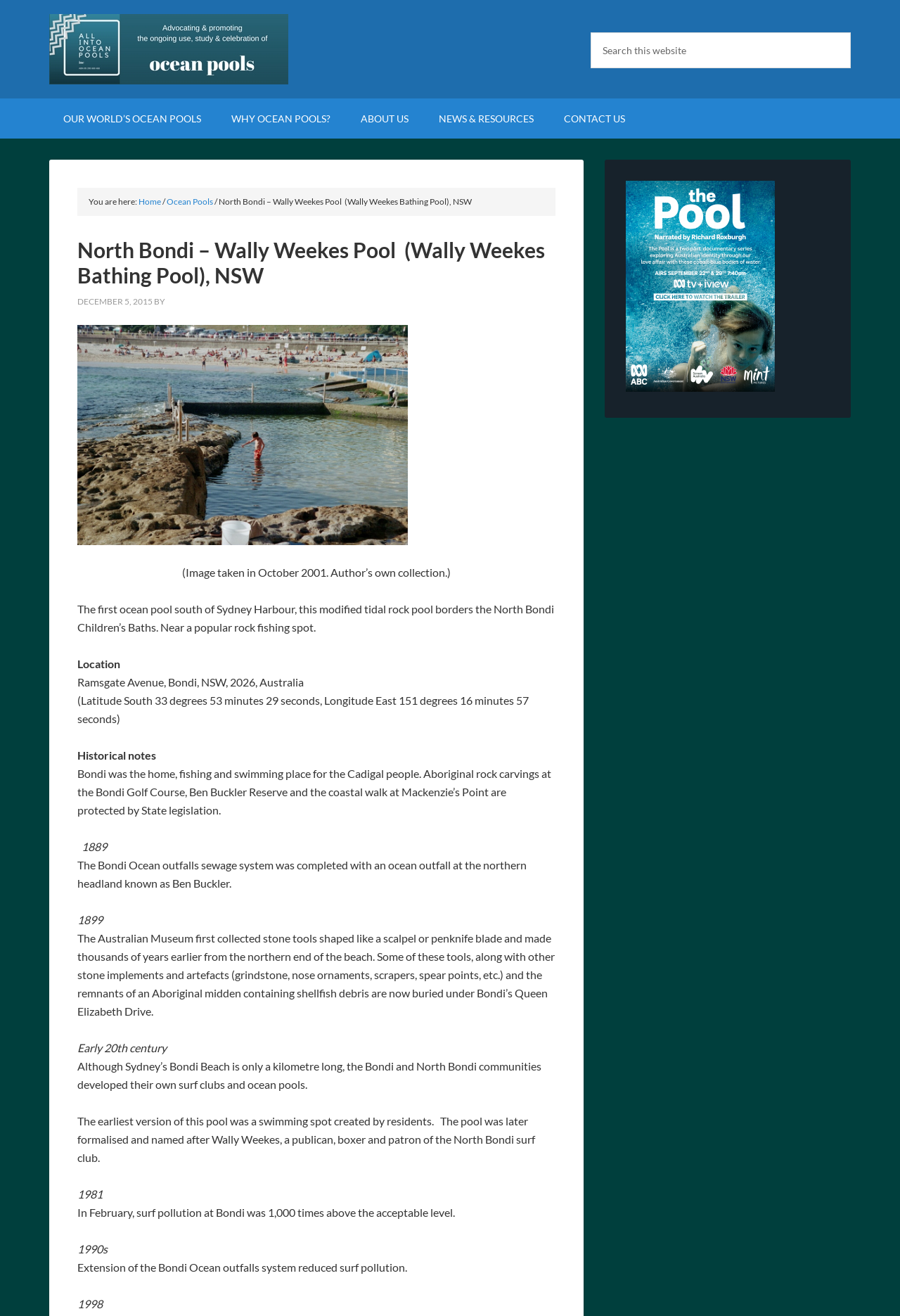What is the name of the surf club associated with the ocean pool?
Answer with a single word or short phrase according to what you see in the image.

North Bondi surf club